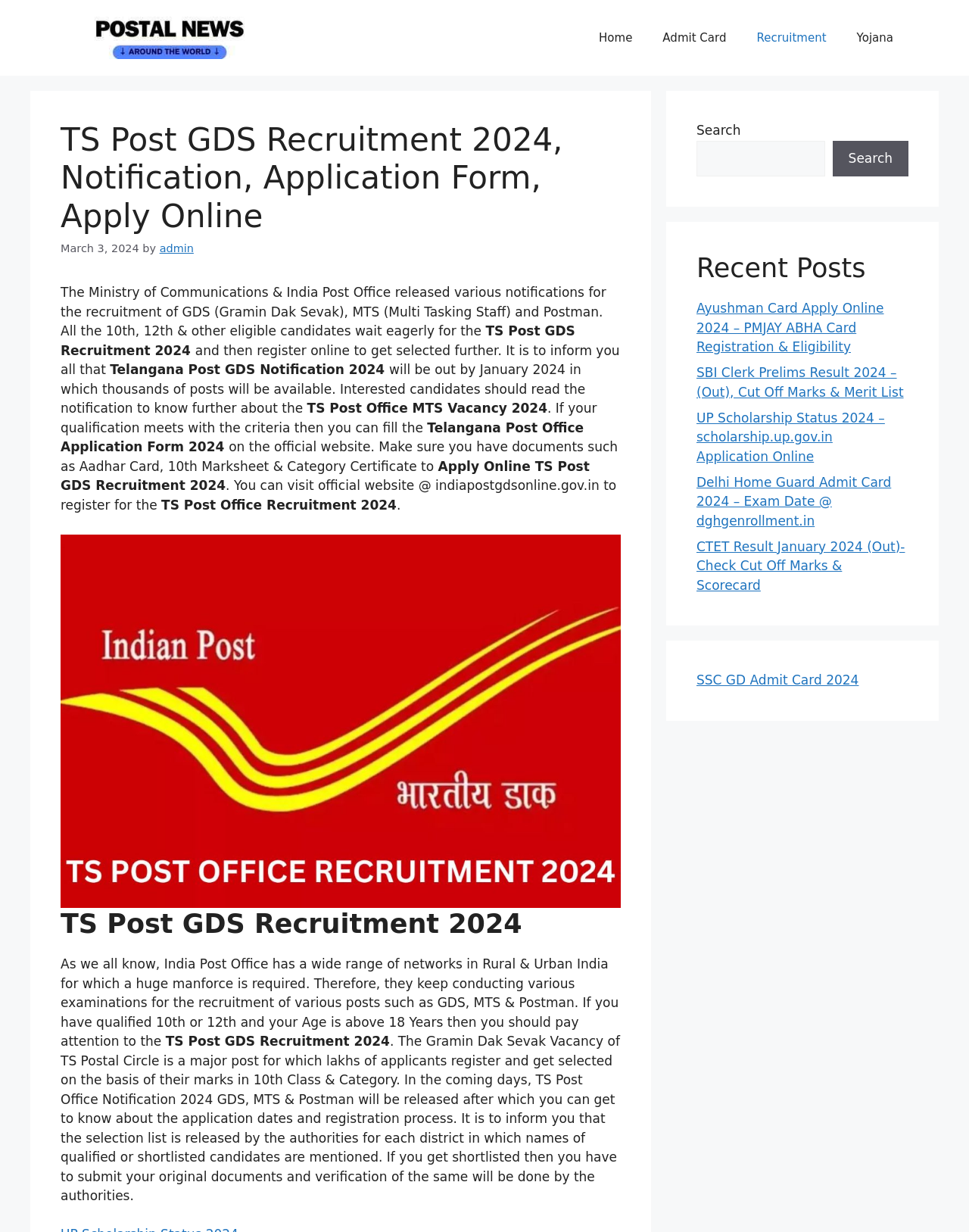Examine the image and give a thorough answer to the following question:
What is the recruitment process for?

The webpage is about the recruitment process for various posts in India Post Office, including Gramin Dak Sevak (GDS), Multi Tasking Staff (MTS), and Postman. The process involves releasing notifications, applying online, and registering on the official website.